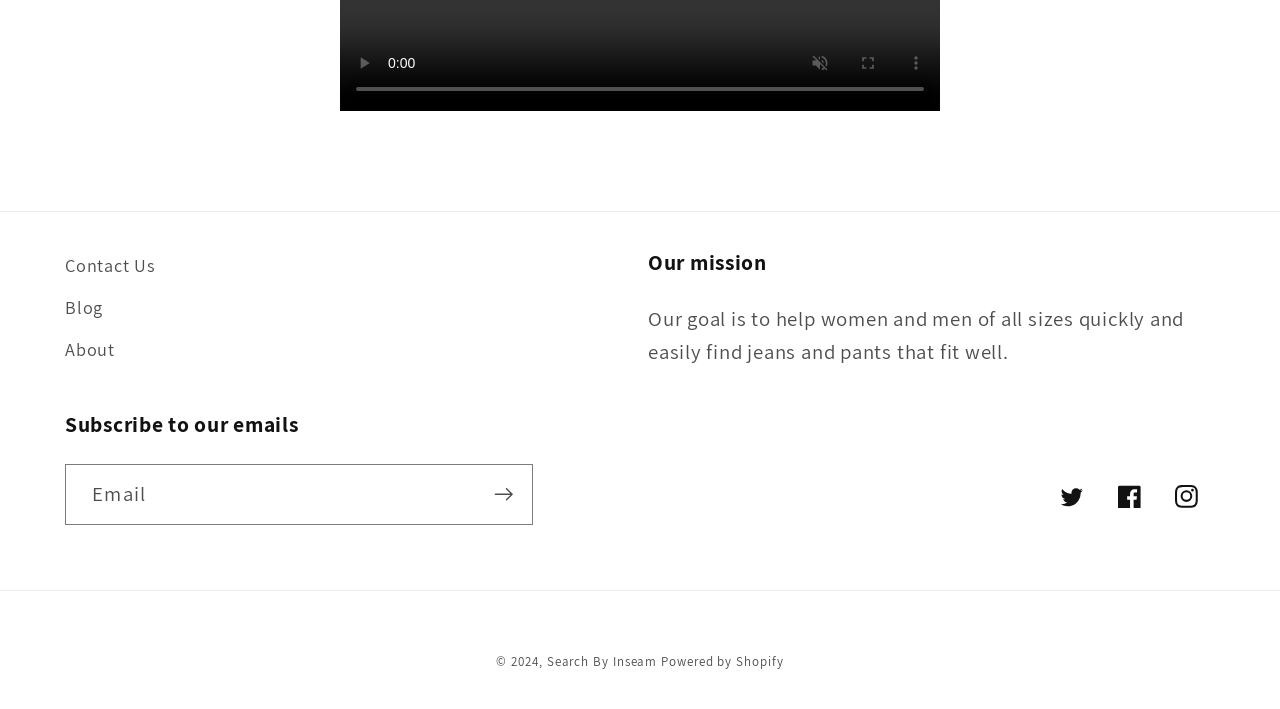Please find the bounding box for the UI component described as follows: "Facebook".

[0.86, 0.66, 0.905, 0.74]